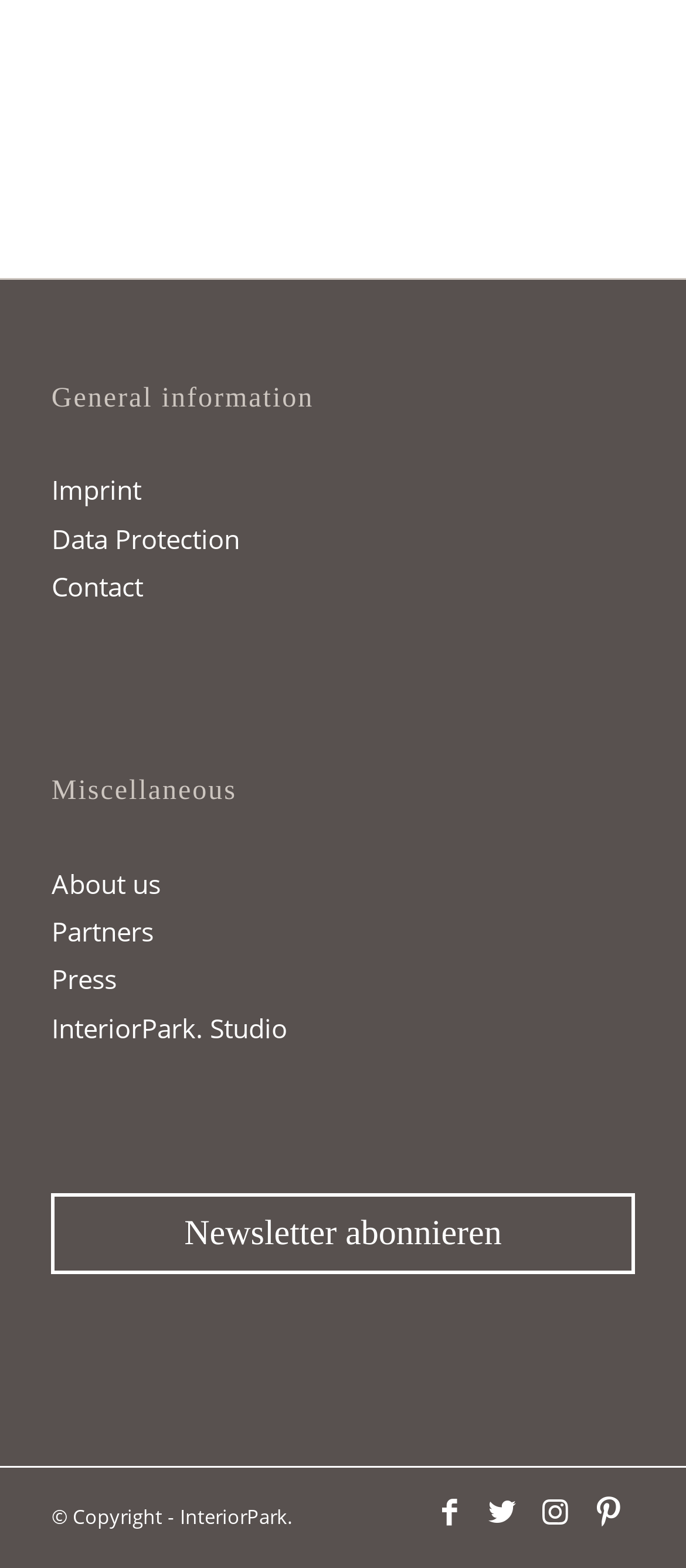Determine the coordinates of the bounding box that should be clicked to complete the instruction: "Contact the website administrator". The coordinates should be represented by four float numbers between 0 and 1: [left, top, right, bottom].

[0.075, 0.359, 0.925, 0.39]